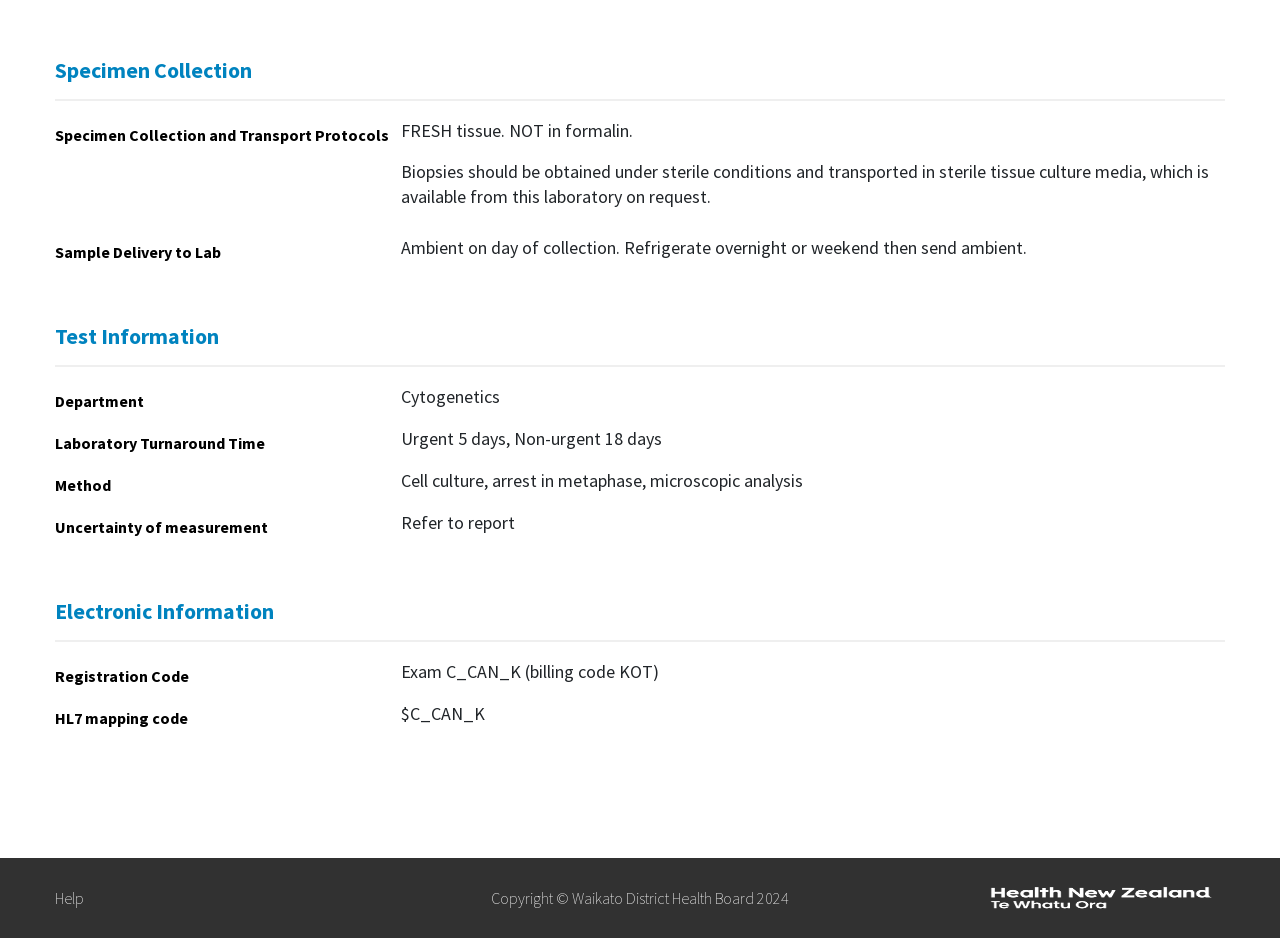Determine the bounding box coordinates of the UI element that matches the following description: "Help". The coordinates should be four float numbers between 0 and 1 in the format [left, top, right, bottom].

[0.043, 0.936, 0.238, 0.979]